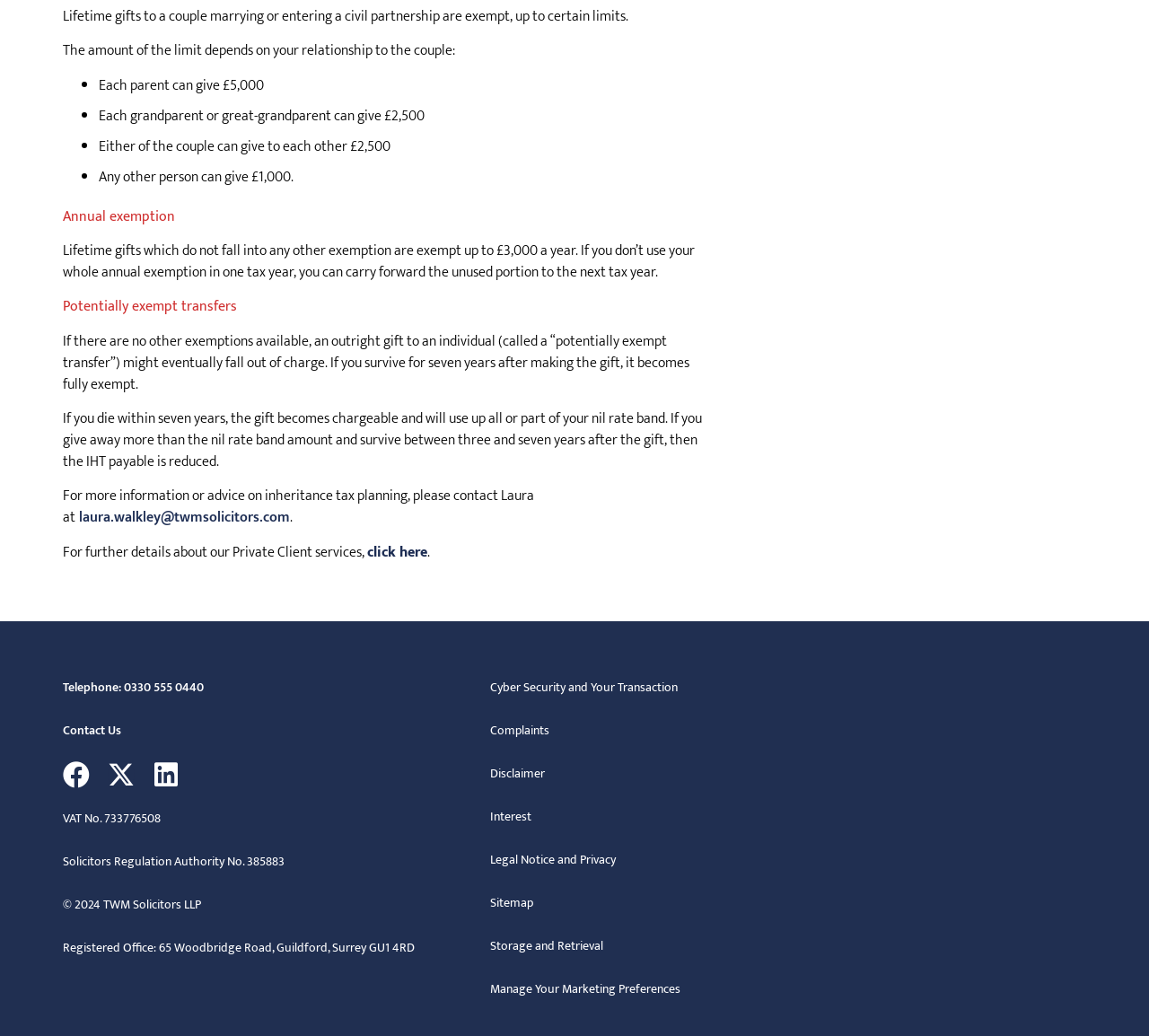Based on the element description: "Cyber Security and Your Transaction", identify the bounding box coordinates for this UI element. The coordinates must be four float numbers between 0 and 1, listed as [left, top, right, bottom].

[0.427, 0.652, 0.707, 0.676]